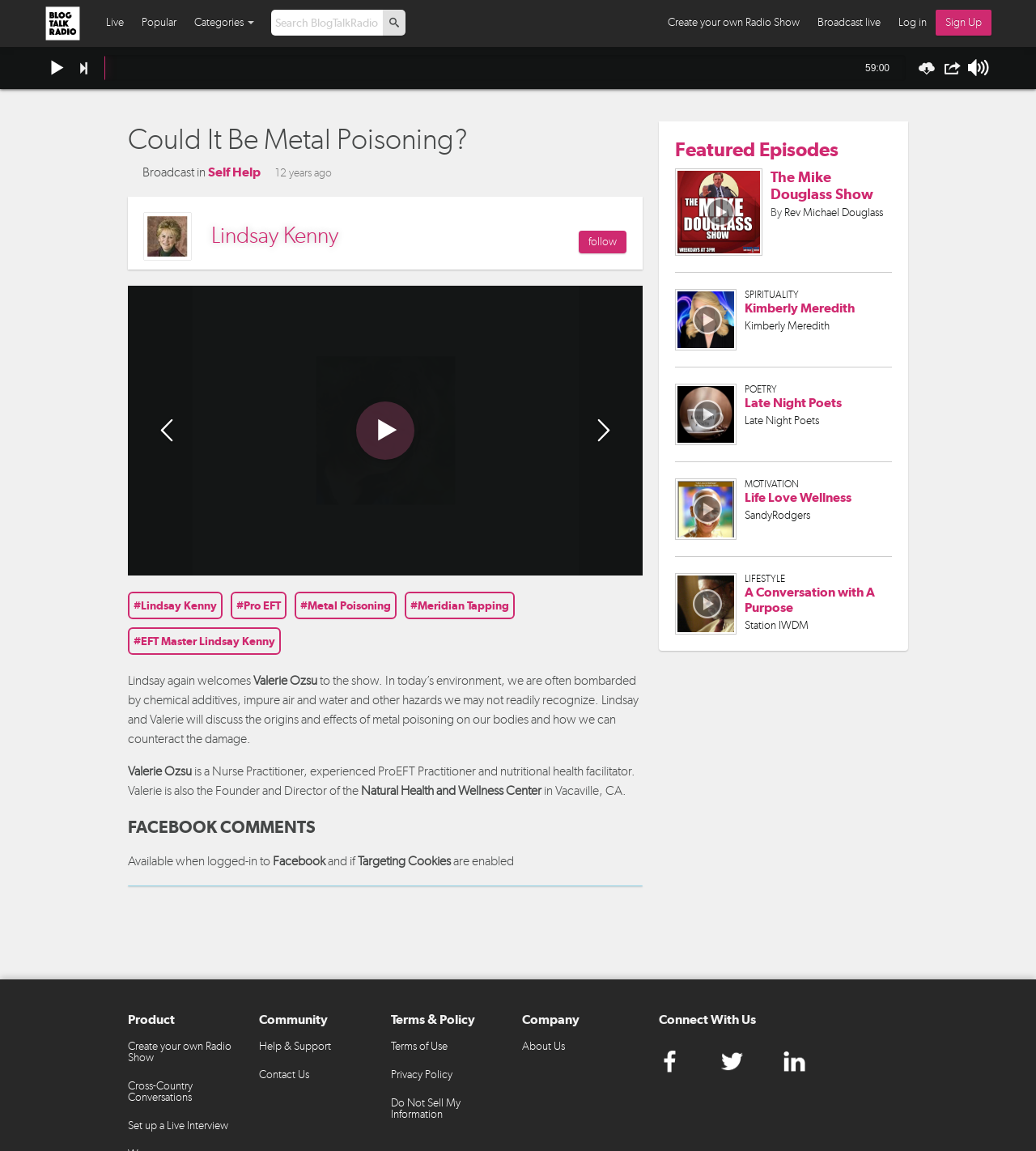Extract the bounding box of the UI element described as: "EFT Master Lindsay Kenny".

[0.123, 0.545, 0.271, 0.569]